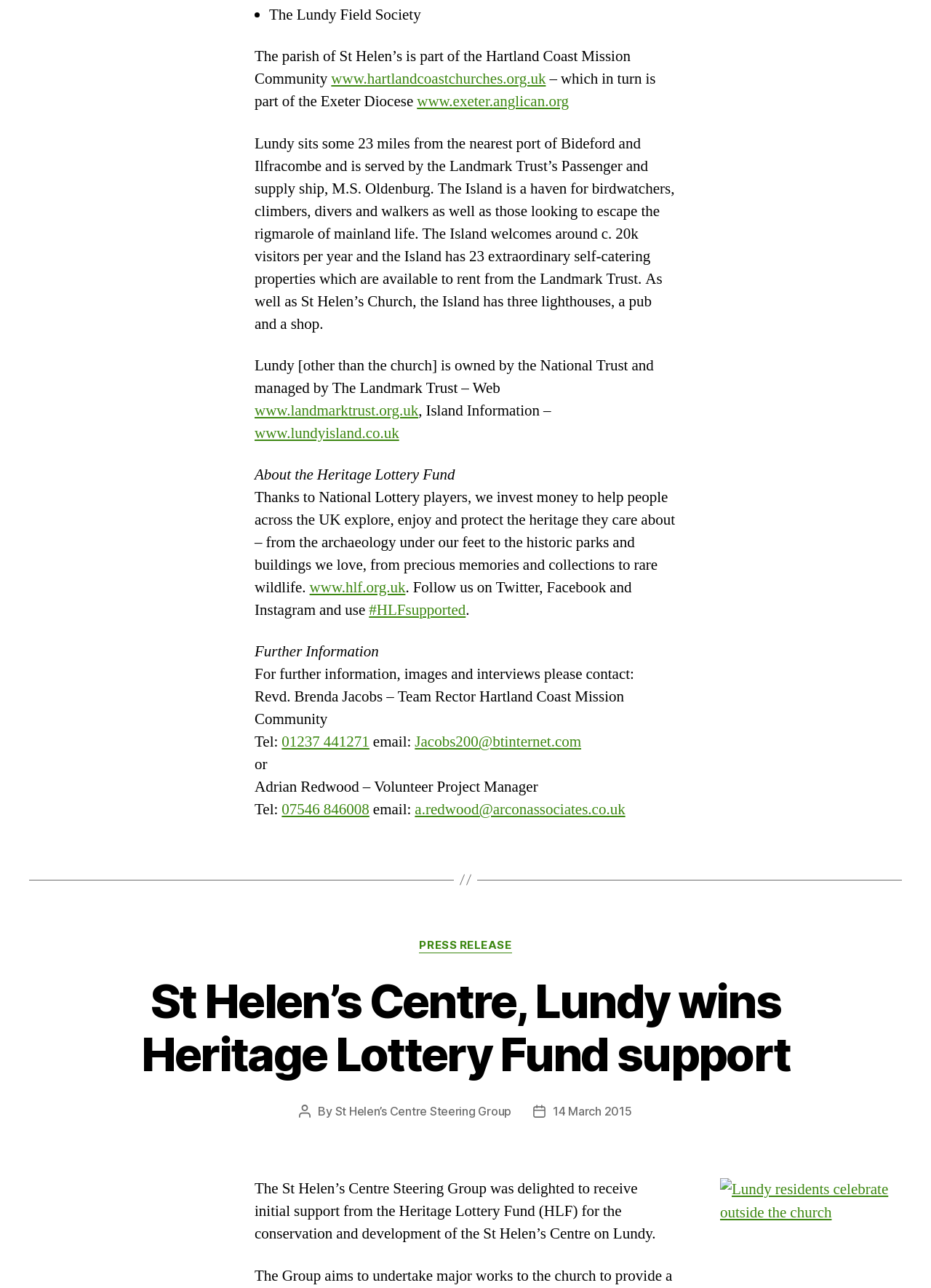Please give a succinct answer to the question in one word or phrase:
Who is the Team Rector of Hartland Coast Mission Community?

Revd. Brenda Jacobs